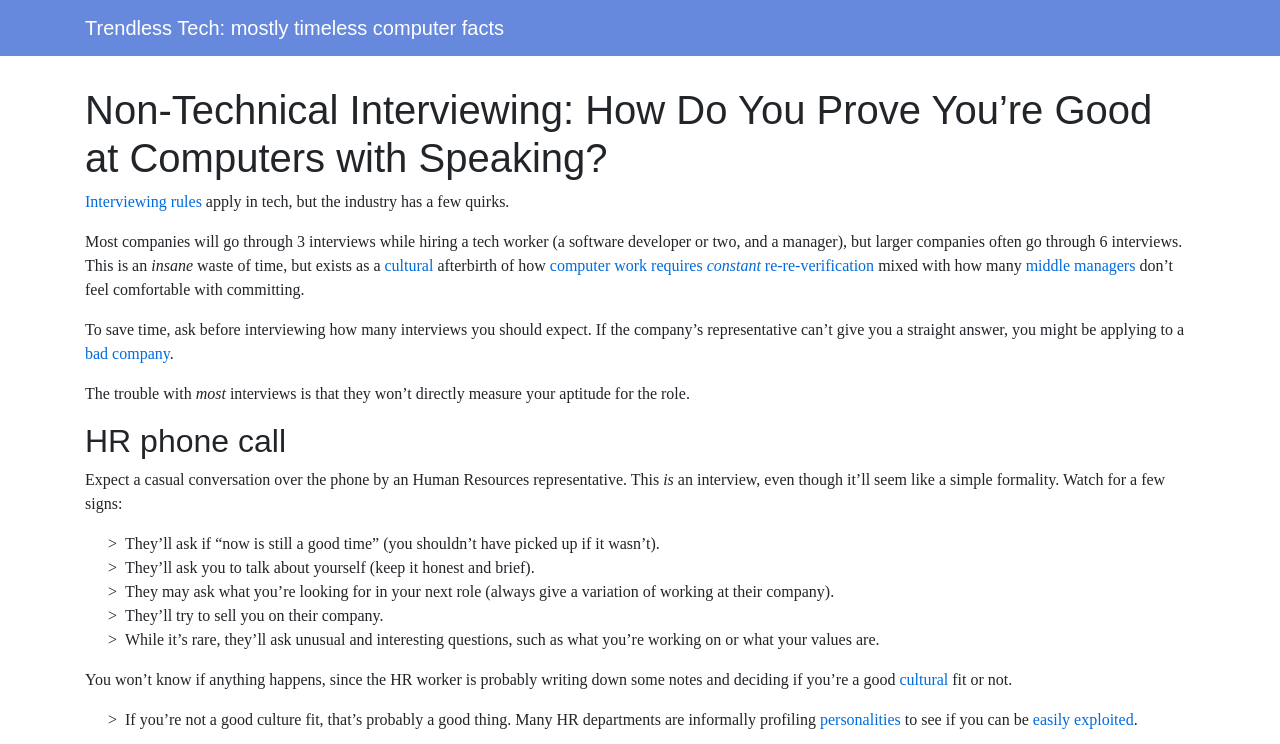Please answer the following question using a single word or phrase: 
What is the purpose of the HR phone call?

Casual conversation